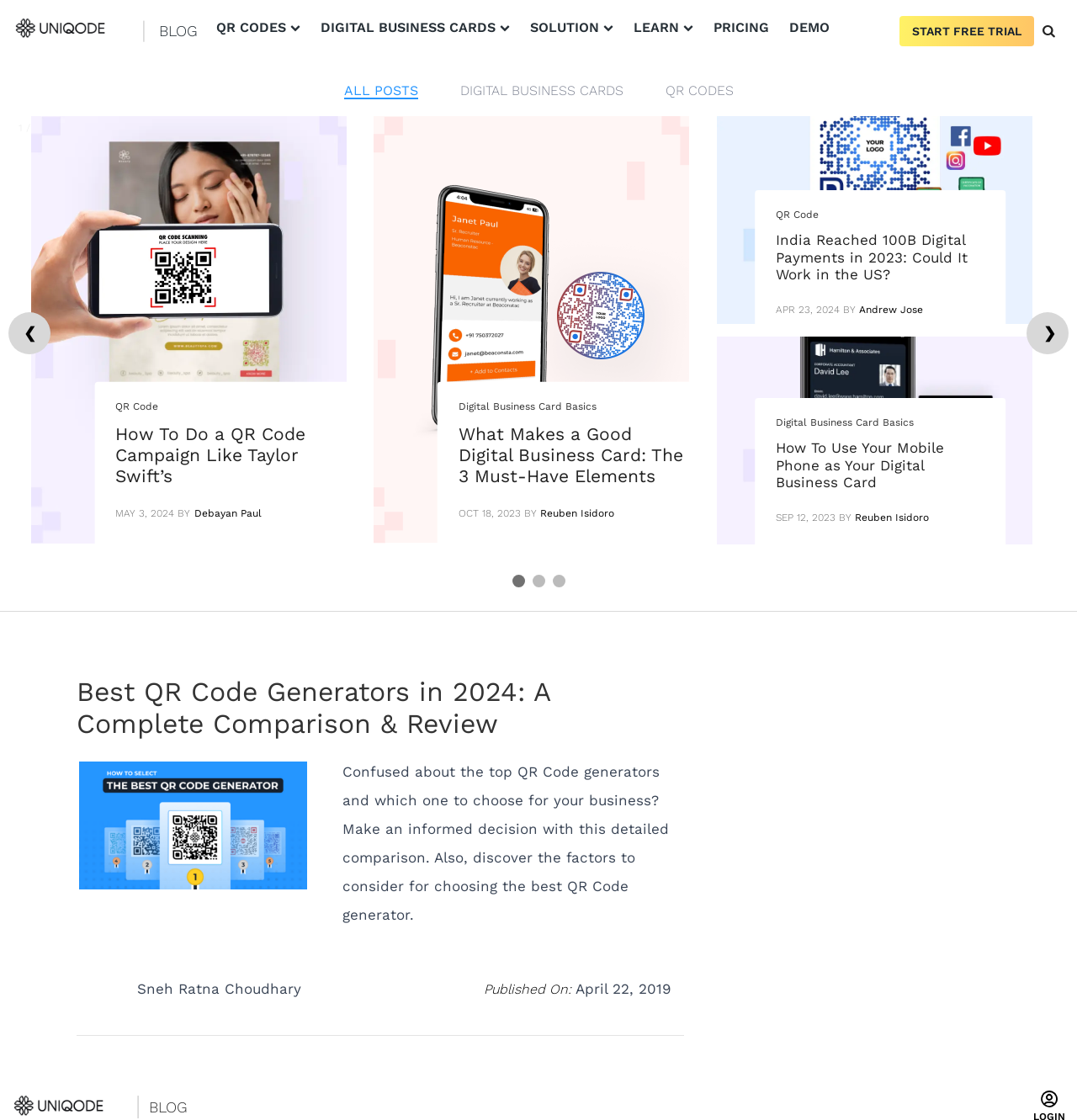Carefully examine the image and provide an in-depth answer to the question: What is the topic of the latest article?

I looked at the latest article section and found the heading 'Best QR Code Generators in 2024: A Complete Comparison & Review', which indicates that the topic of the latest article is QR Code generators.